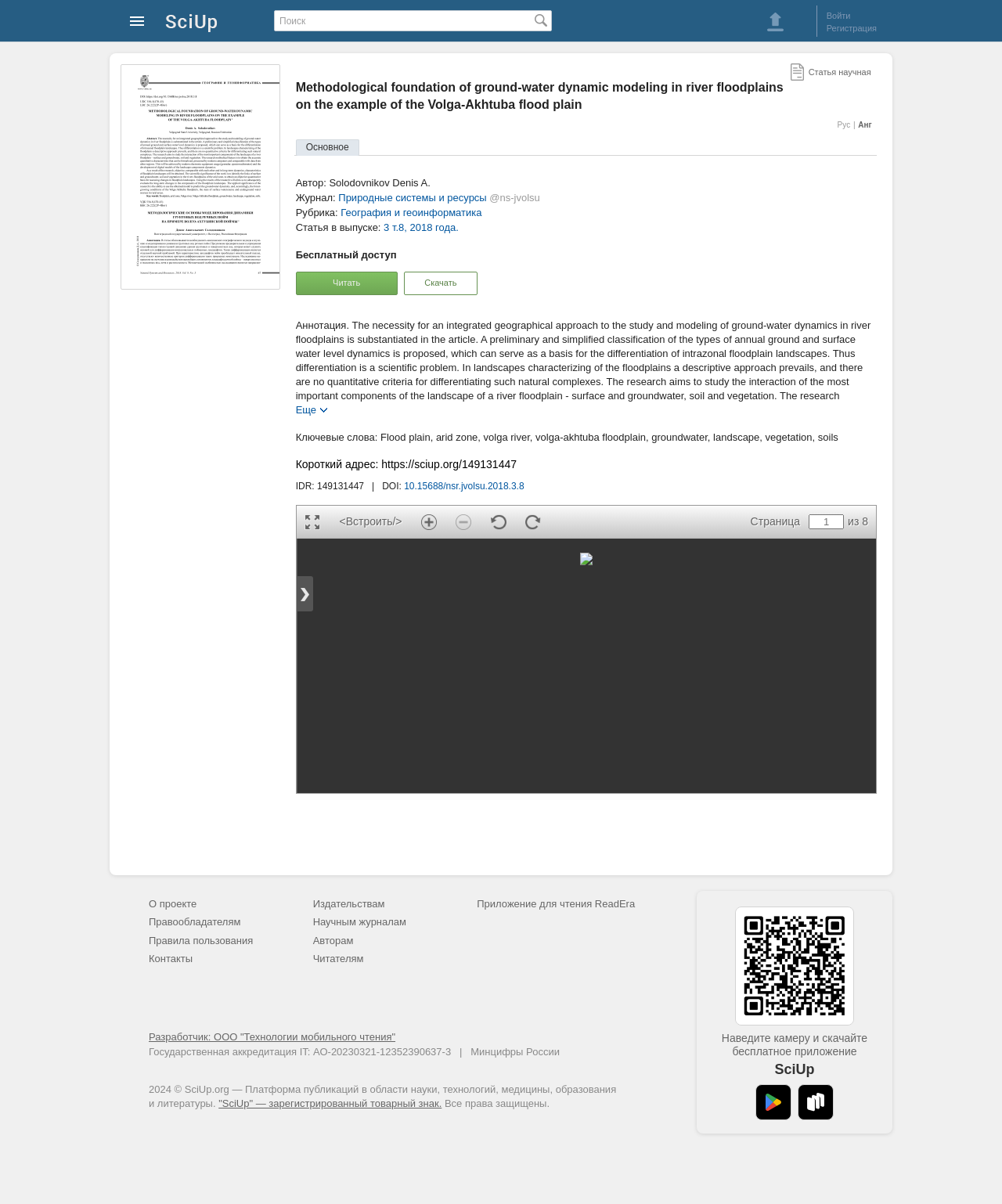Please identify the bounding box coordinates of the element's region that I should click in order to complete the following instruction: "Read the article". The bounding box coordinates consist of four float numbers between 0 and 1, i.e., [left, top, right, bottom].

[0.295, 0.226, 0.397, 0.245]